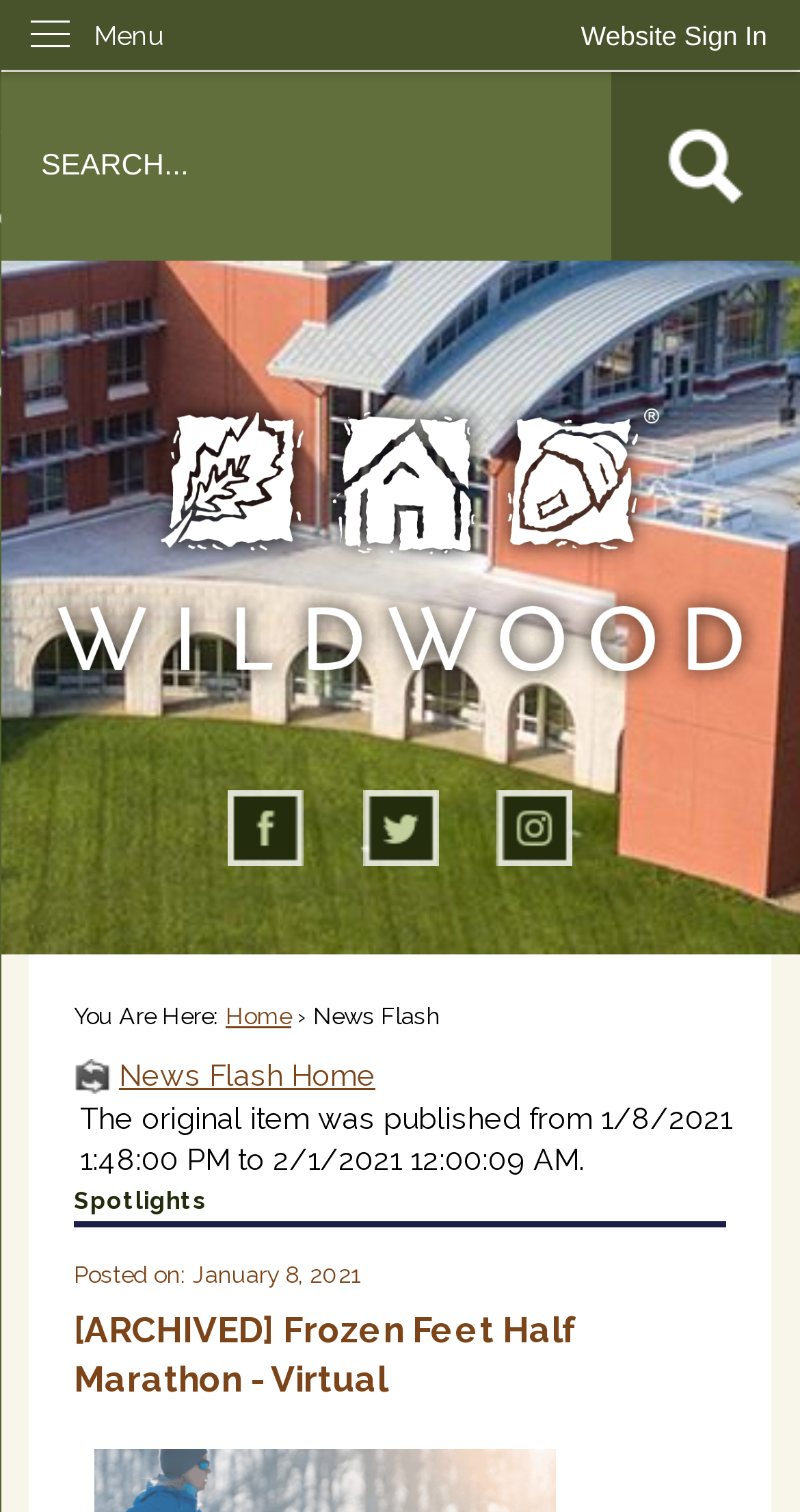Please answer the following question as detailed as possible based on the image: 
What is the name of the event?

I found the answer by looking at the heading element with the text '[ARCHIVED] Frozen Feet Half Marathon - Virtual' which suggests that the event being referred to is the Frozen Feet Half Marathon.